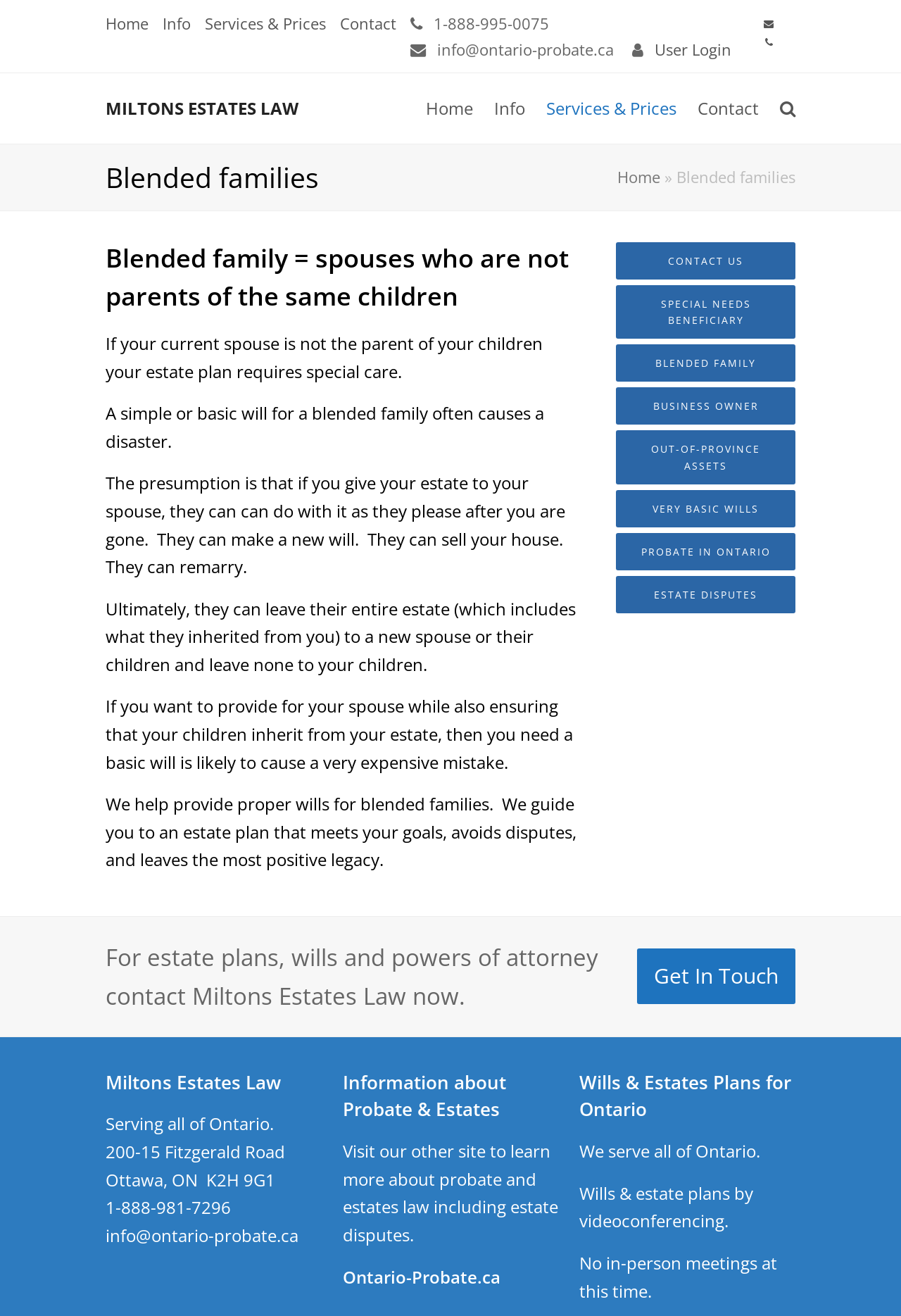Identify the bounding box coordinates of the element to click to follow this instruction: 'Learn more about blended families'. Ensure the coordinates are four float values between 0 and 1, provided as [left, top, right, bottom].

[0.684, 0.262, 0.883, 0.29]